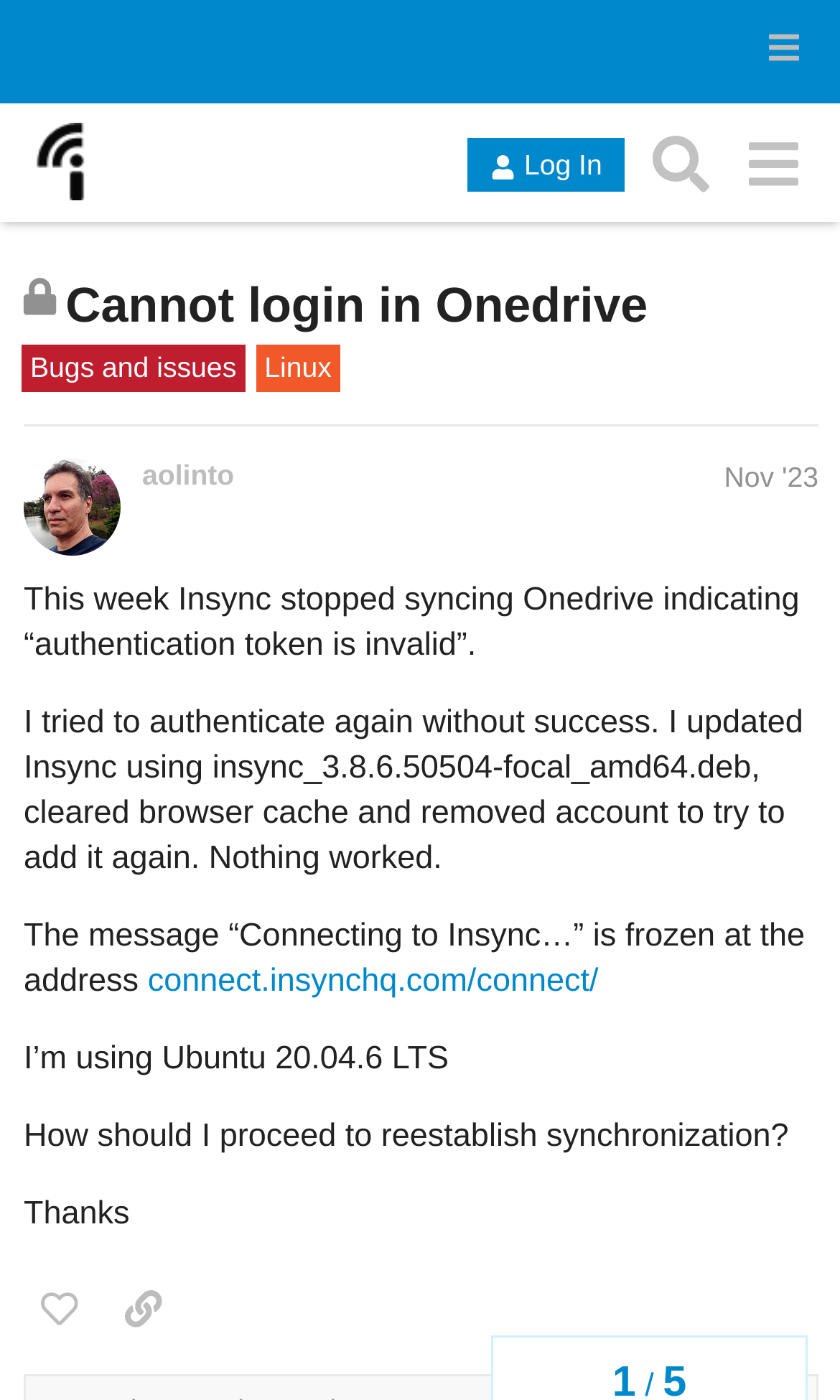Answer the question using only a single word or phrase: 
What is the name of the forum?

Insync Forums